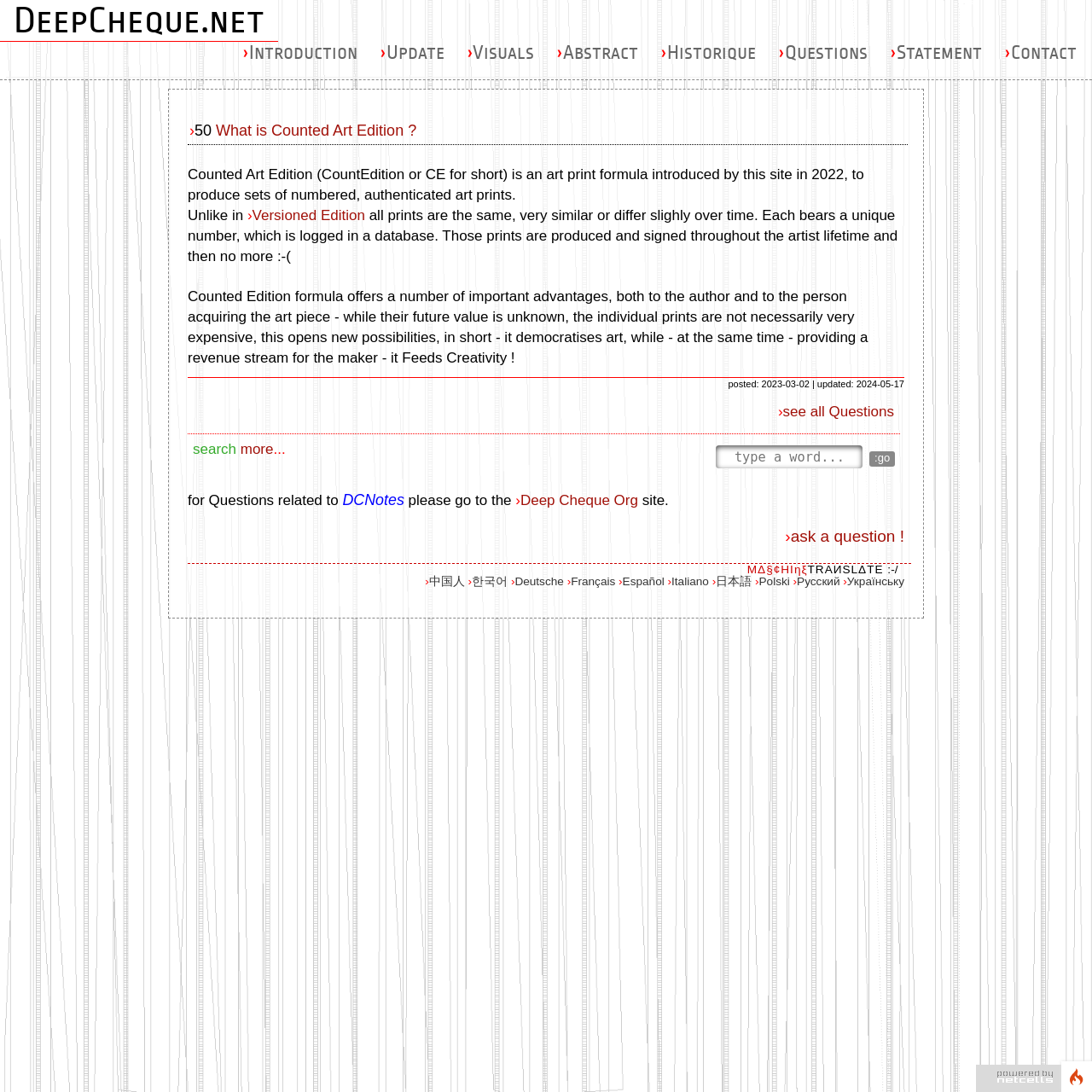Bounding box coordinates are to be given in the format (top-left x, top-left y, bottom-right x, bottom-right y). All values must be floating point numbers between 0 and 1. Provide the bounding box coordinate for the UI element described as: Versioned Edition

[0.231, 0.19, 0.334, 0.205]